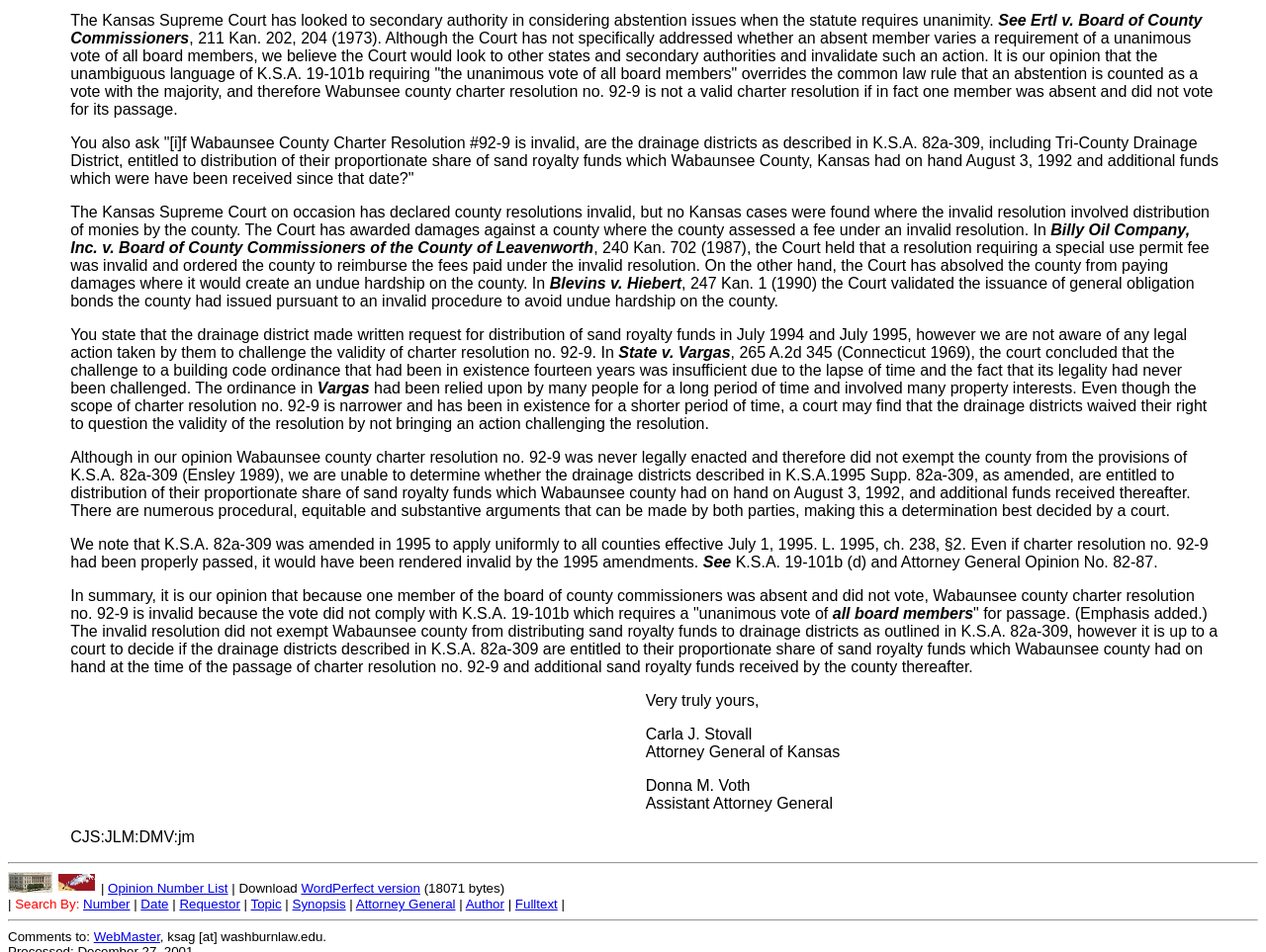What is the name of the Attorney General of Kansas?
Please analyze the image and answer the question with as much detail as possible.

The Attorney General of Kansas is Carla J. Stovall, as indicated by the signature at the end of the document.